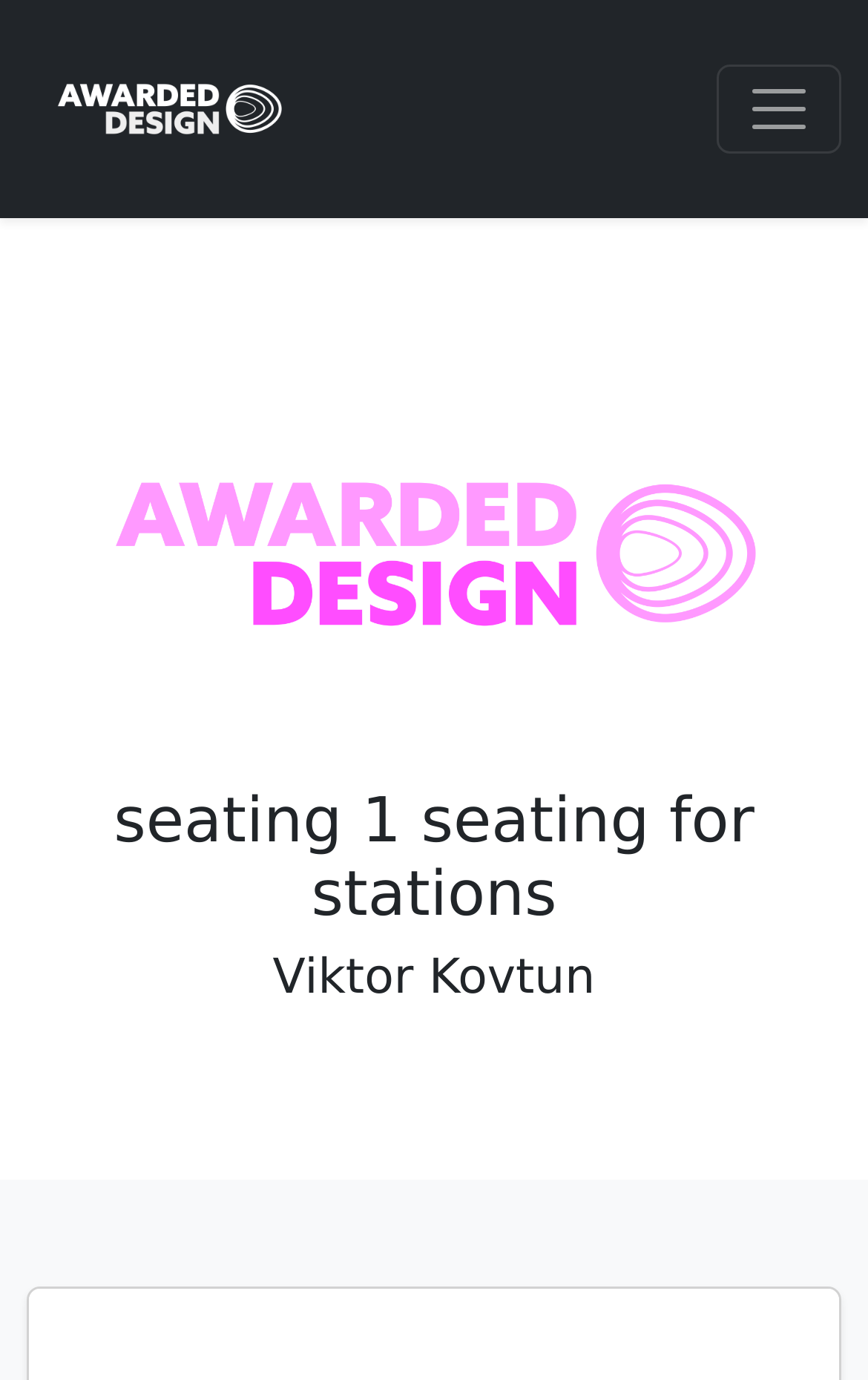Please identify the primary heading on the webpage and return its text.

seating 1 seating for stations